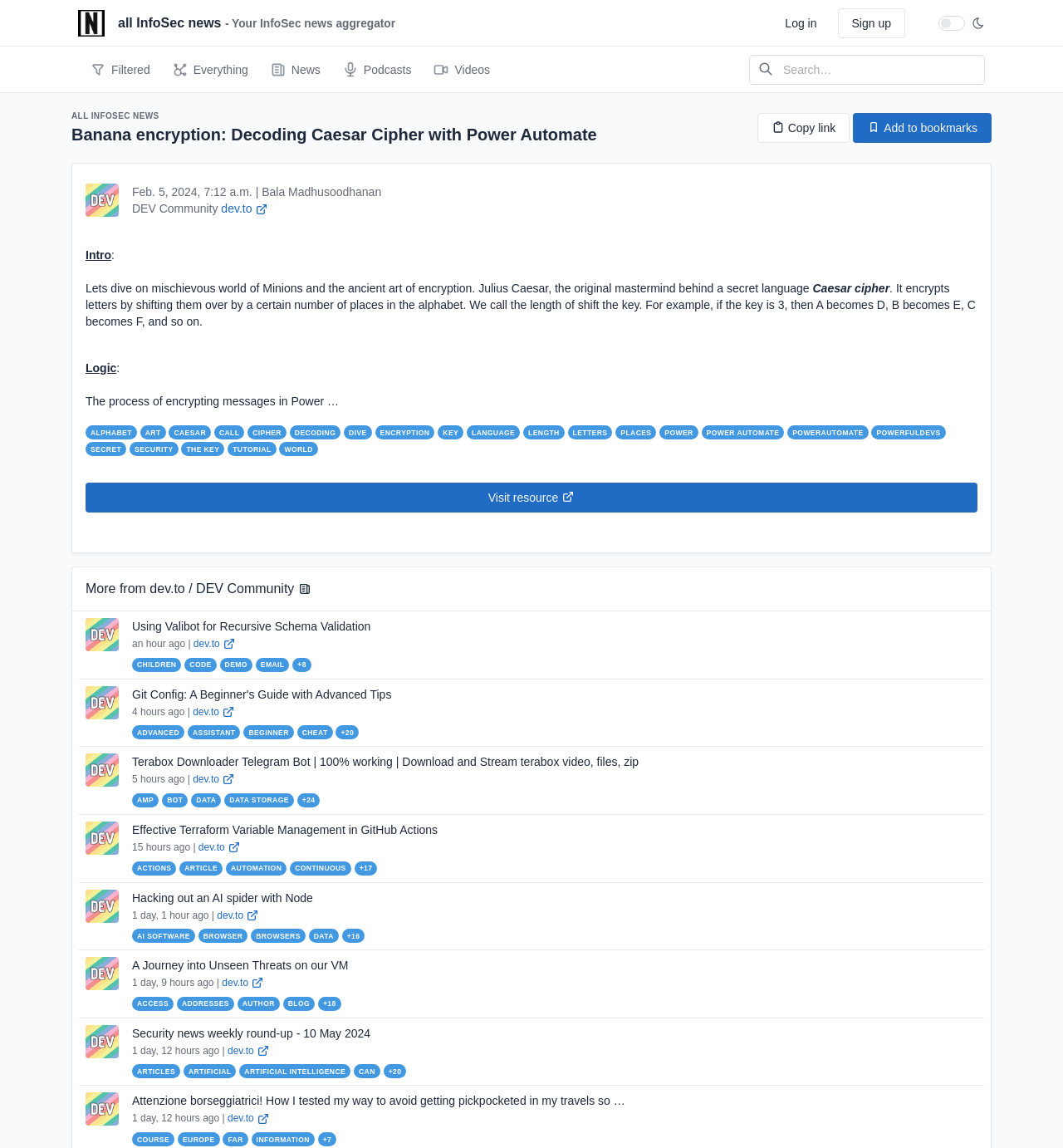Please find the bounding box coordinates of the section that needs to be clicked to achieve this instruction: "Toggle theme".

[0.883, 0.014, 0.908, 0.027]